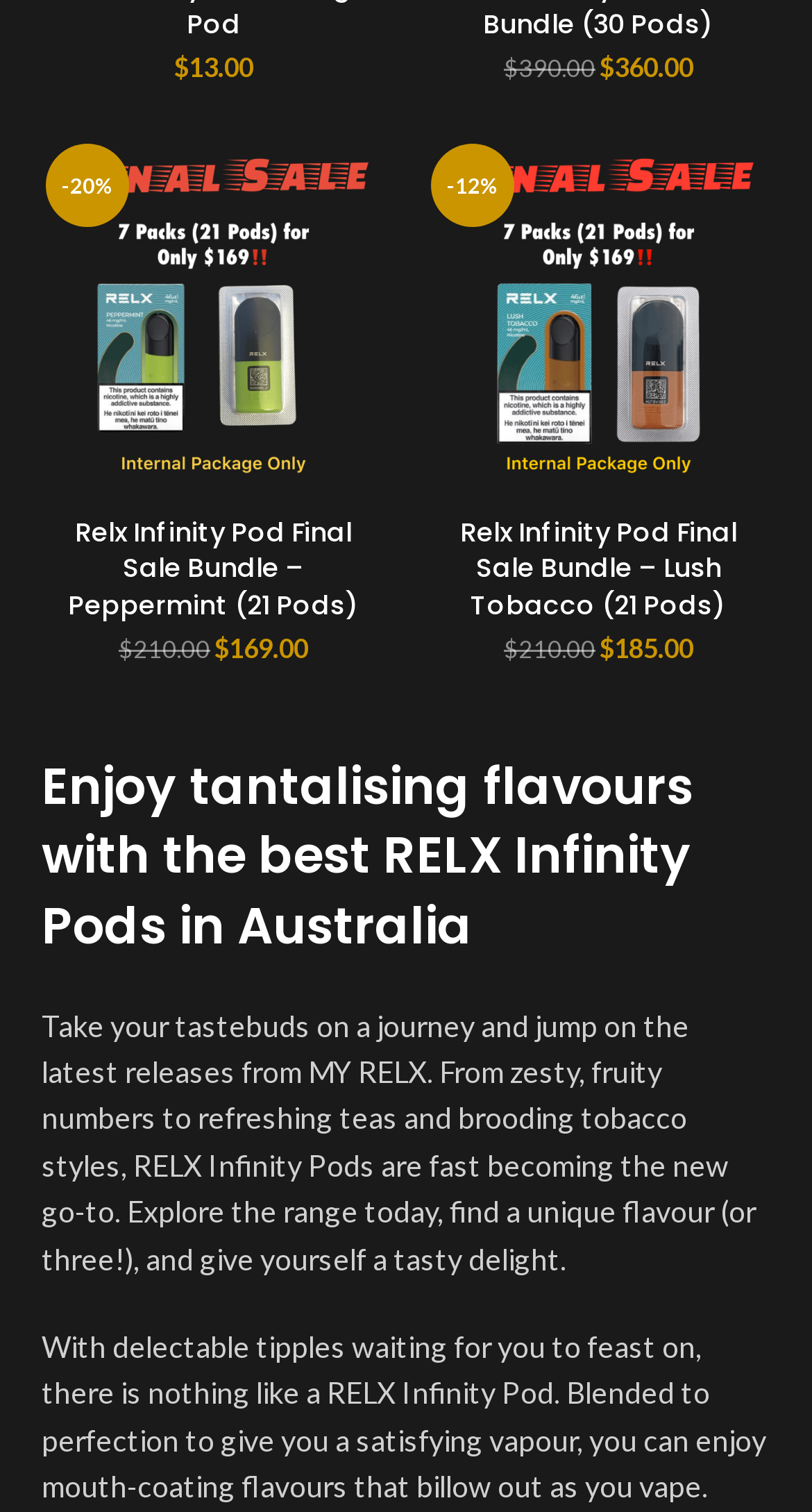Provide a short answer to the following question with just one word or phrase: What is the discount percentage of the Relx Infinity Pod Final Sale Bundle – Peppermint (21 Pods)?

-20%